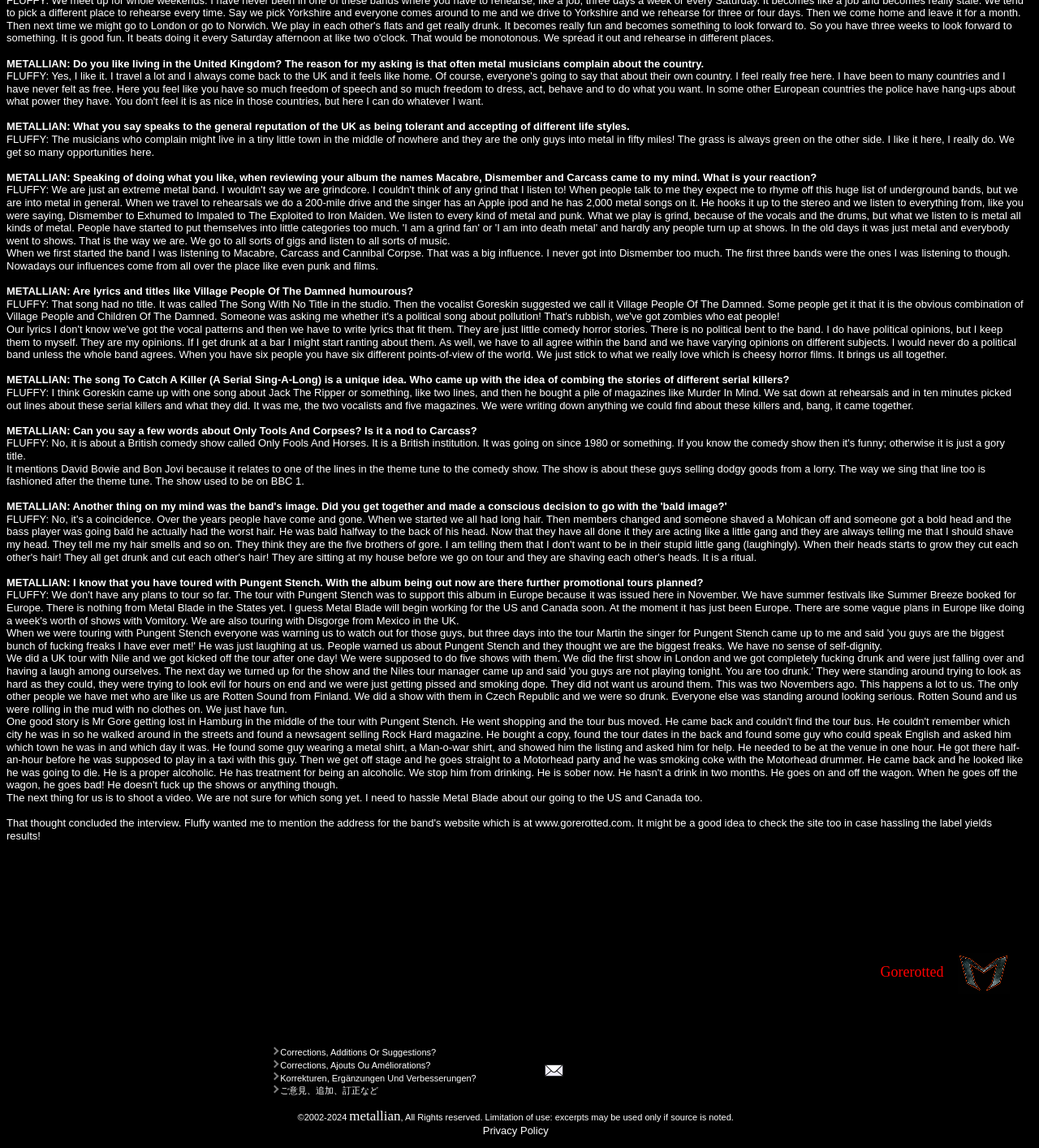Based on the visual content of the image, answer the question thoroughly: What is the copyright year range of the website?

I found the copyright year range by looking at the StaticText element with the text '©2002-2024' at coordinates [0.286, 0.969, 0.336, 0.978]. This text indicates the copyright year range of the website.